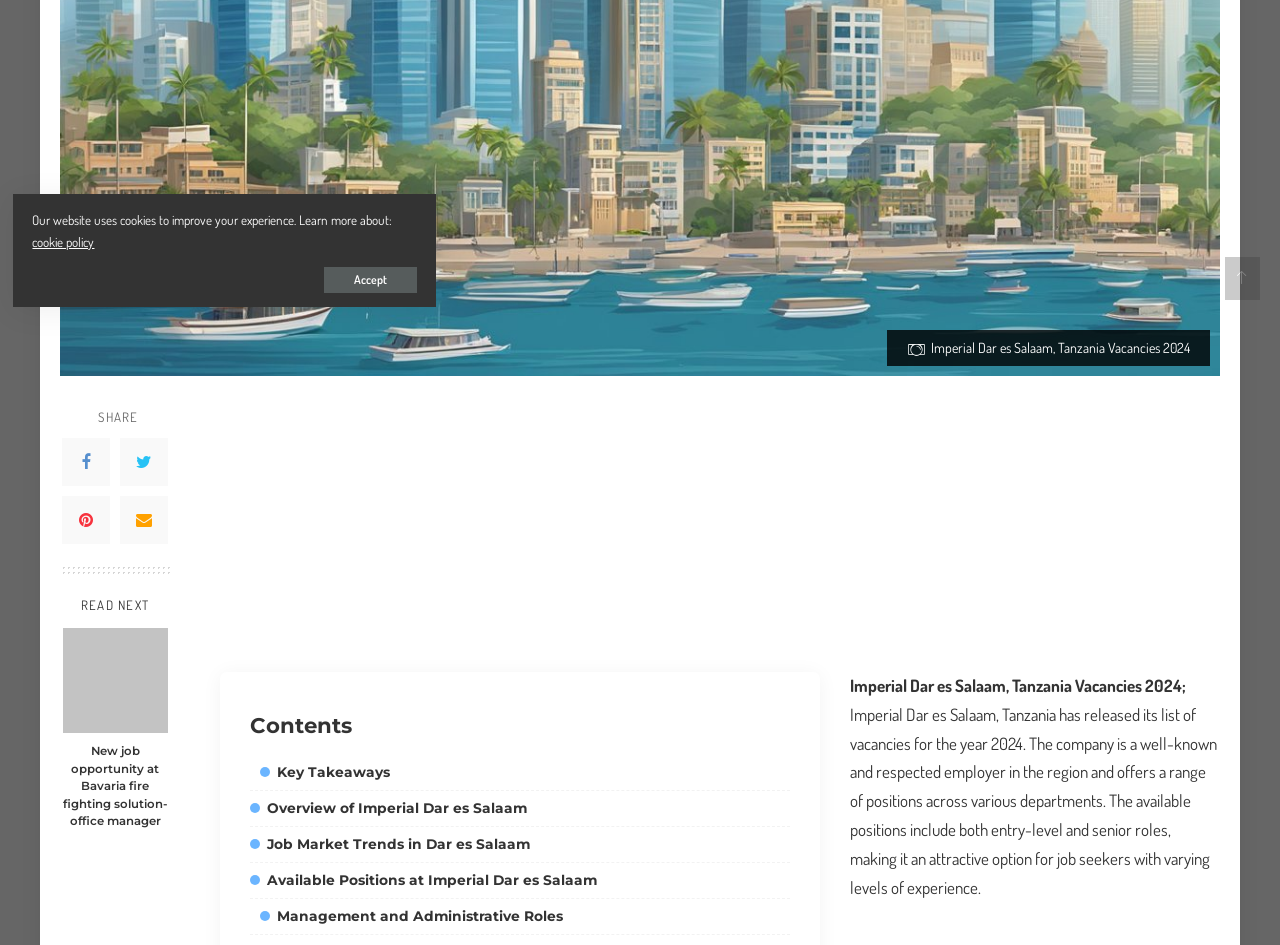Determine the bounding box for the described UI element: "aria-label="Email" title="Email"".

[0.094, 0.186, 0.131, 0.237]